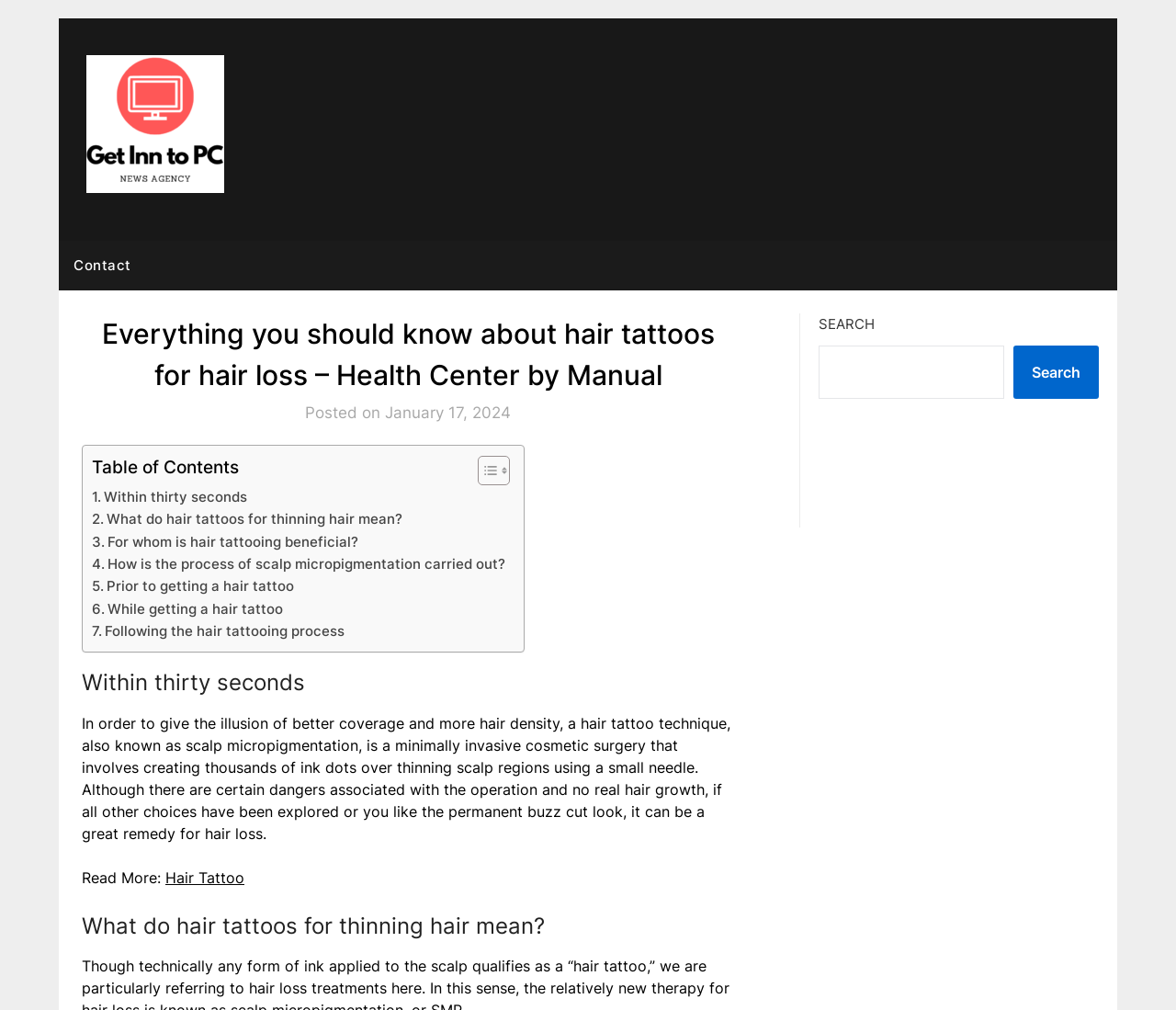Provide the bounding box coordinates of the section that needs to be clicked to accomplish the following instruction: "Click on the 'Contact' link."

[0.05, 0.238, 0.124, 0.288]